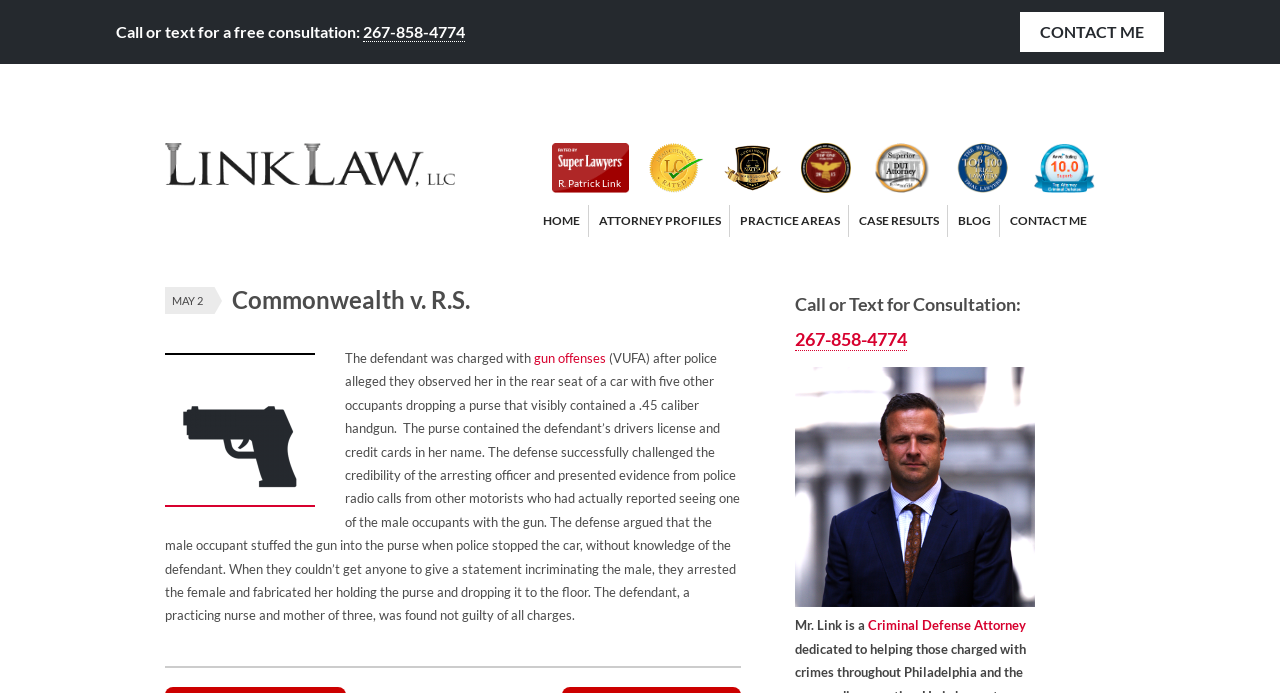Using the details from the image, please elaborate on the following question: What is the profession of Mr. Link?

The text describes Mr. Link as a 'Criminal Defense Attorney' and also displays his image with the caption 'patrick r. link - criminal defense attorney in philadelphia'.